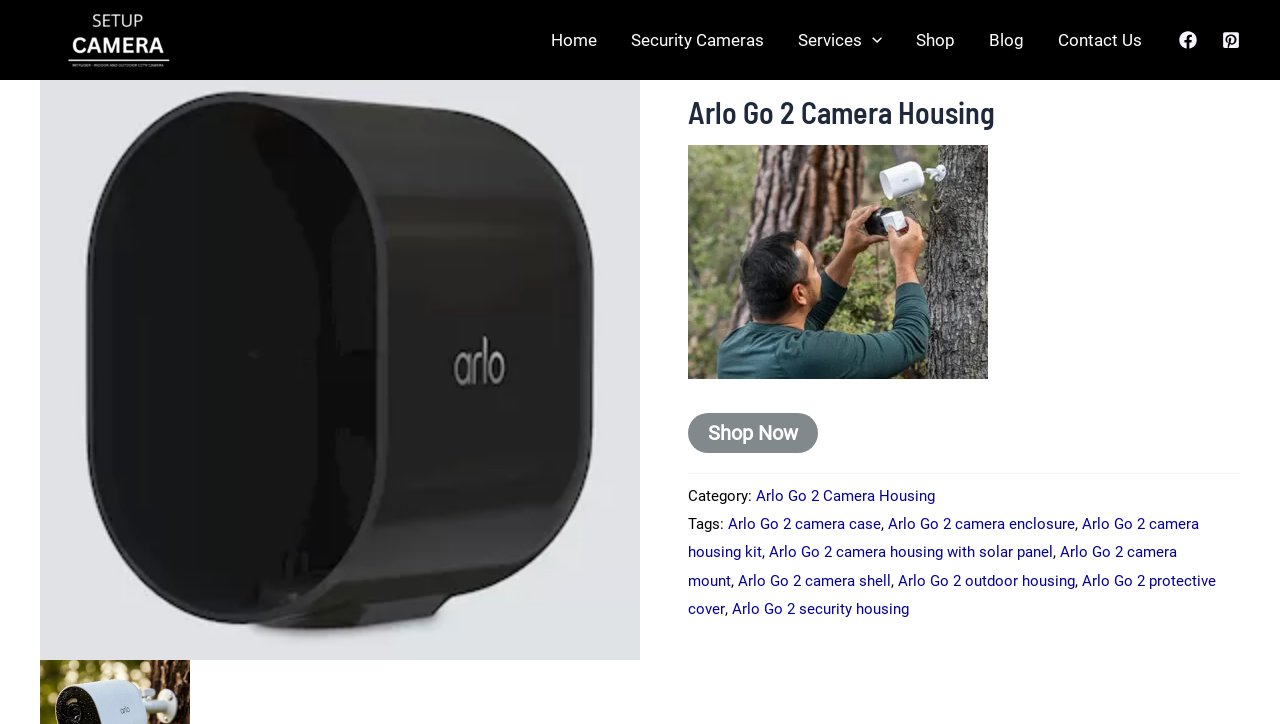Answer briefly with one word or phrase:
What is the brand of the camera housing?

SetupCamera